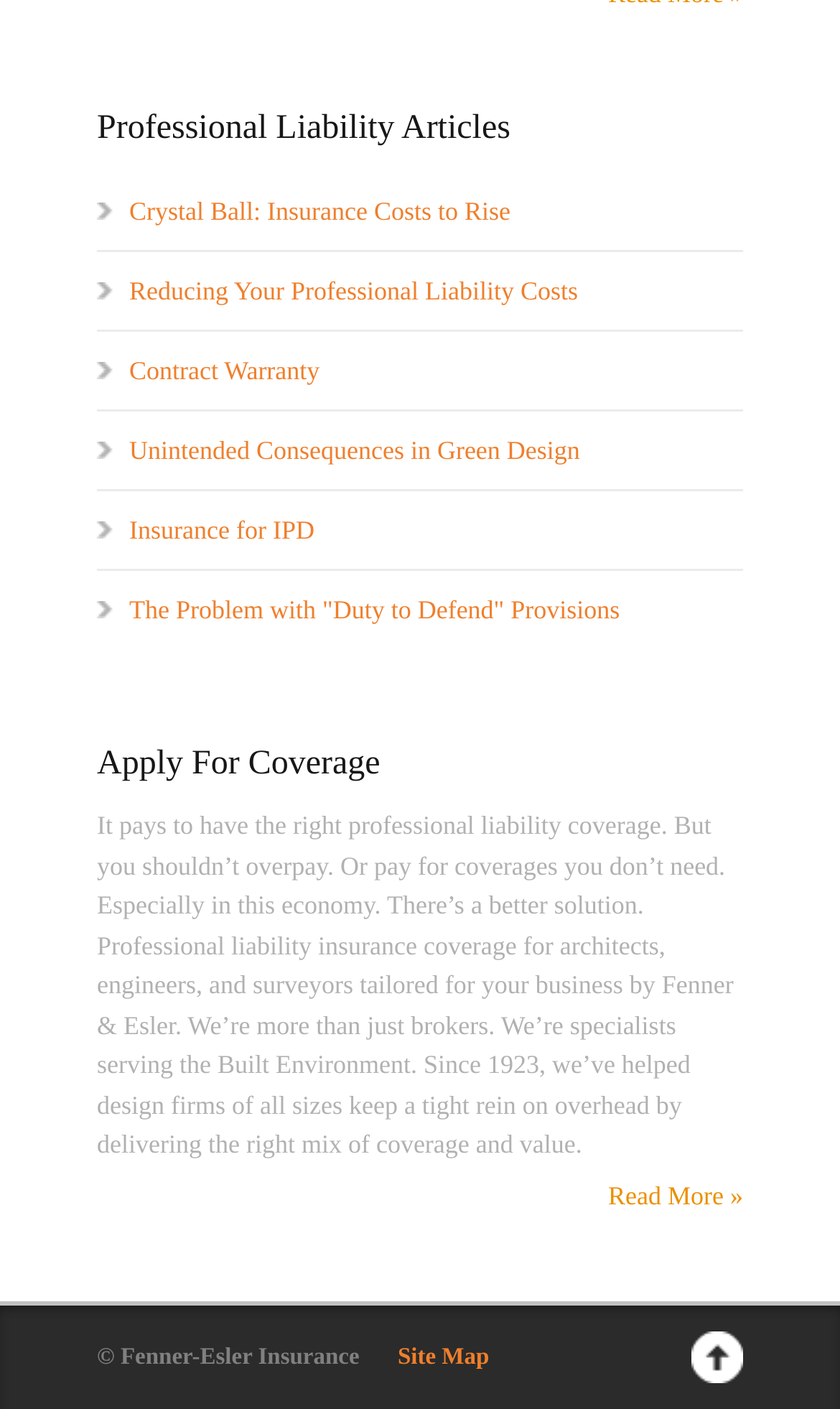Please find the bounding box coordinates in the format (top-left x, top-left y, bottom-right x, bottom-right y) for the given element description. Ensure the coordinates are floating point numbers between 0 and 1. Description: Site Map

[0.473, 0.954, 0.582, 0.972]